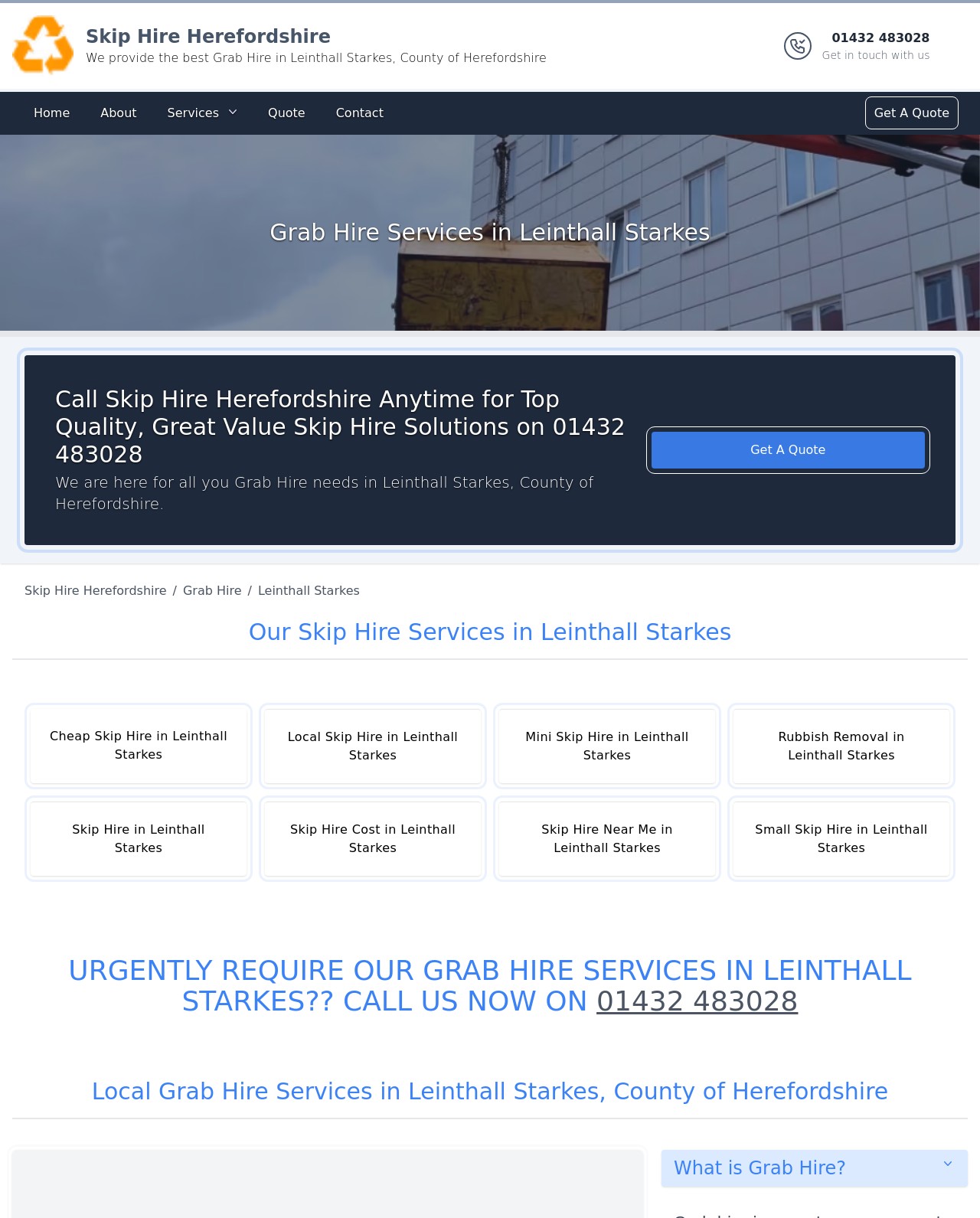Pinpoint the bounding box coordinates of the area that must be clicked to complete this instruction: "Get in touch with us by calling the phone number".

[0.839, 0.024, 0.949, 0.052]